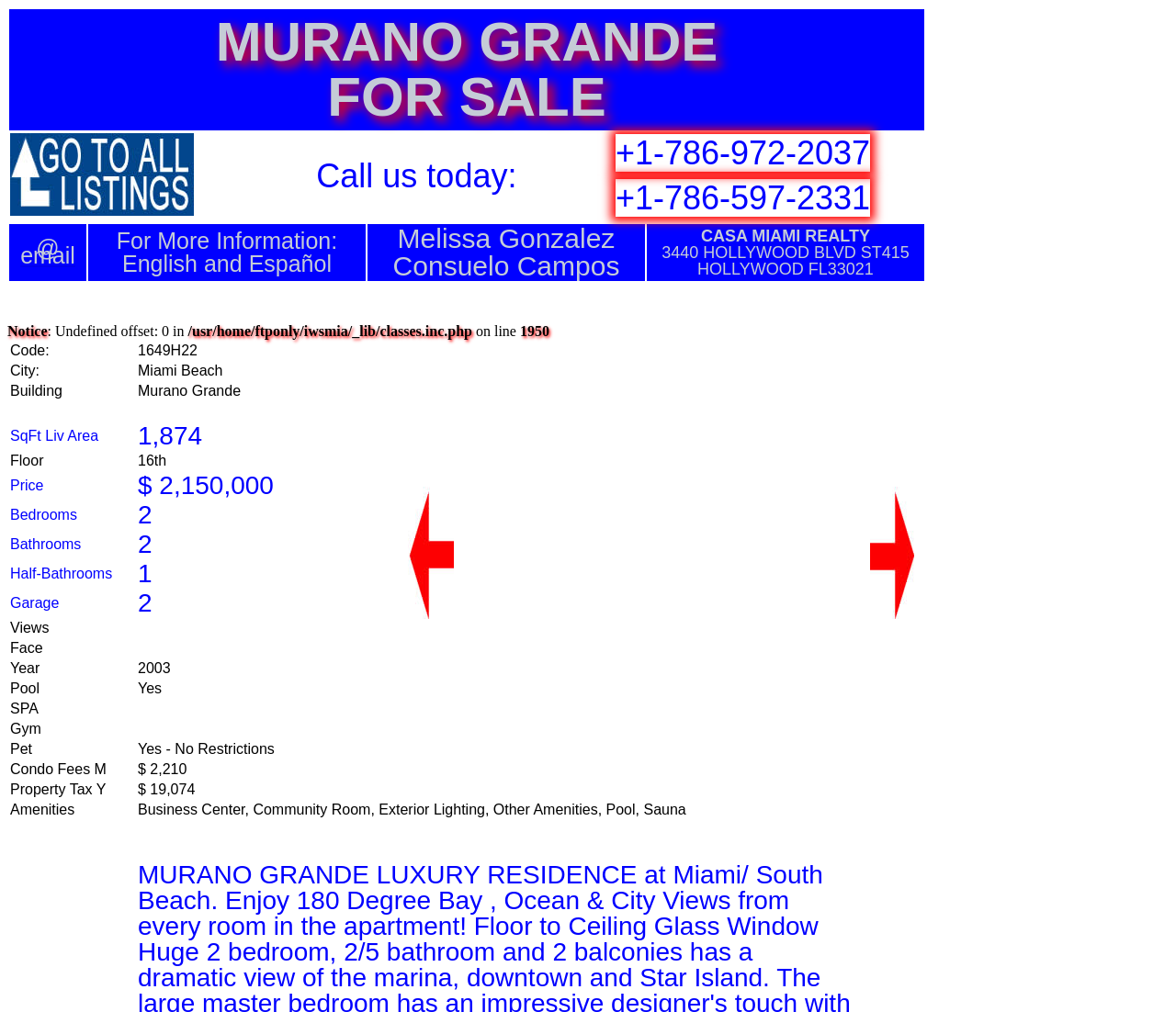Create an in-depth description of the webpage, covering main sections.

The webpage appears to be a real estate listing for a luxury residence at Murano Grande in Miami/South Beach. At the top of the page, there is a header section with a title "MURANO GRANDE FOR SALE" and a phone number "+1-786-972-2037" to contact for more information. Below the header, there is a table with two columns, one containing labels such as "Code:", "City:", "Building", and the other containing corresponding values like "1649H22", "Miami Beach", and "Murano Grande".

The main content of the page is a detailed description of the property, organized into a series of rows, each containing a label and a value. The labels include "SqFt Liv Area", "Floor", "Price", "Bedrooms", "Bathrooms", "Half-Bathrooms", "Garage", "Views", "Face", and "Year", and the corresponding values provide information about the property's features, such as its size, location, and amenities. The price of the property is listed as $2,150,000.

There are also some navigation links at the bottom of the page, including a "Back Arrow" and a "Forward Arrow" that allow users to navigate through the listings. Additionally, there is a contact section with an email address and a phone number to reach out to the realtor, Melissa Gonzalez Consuelo Campos, at CASA MIAMI REALTY.